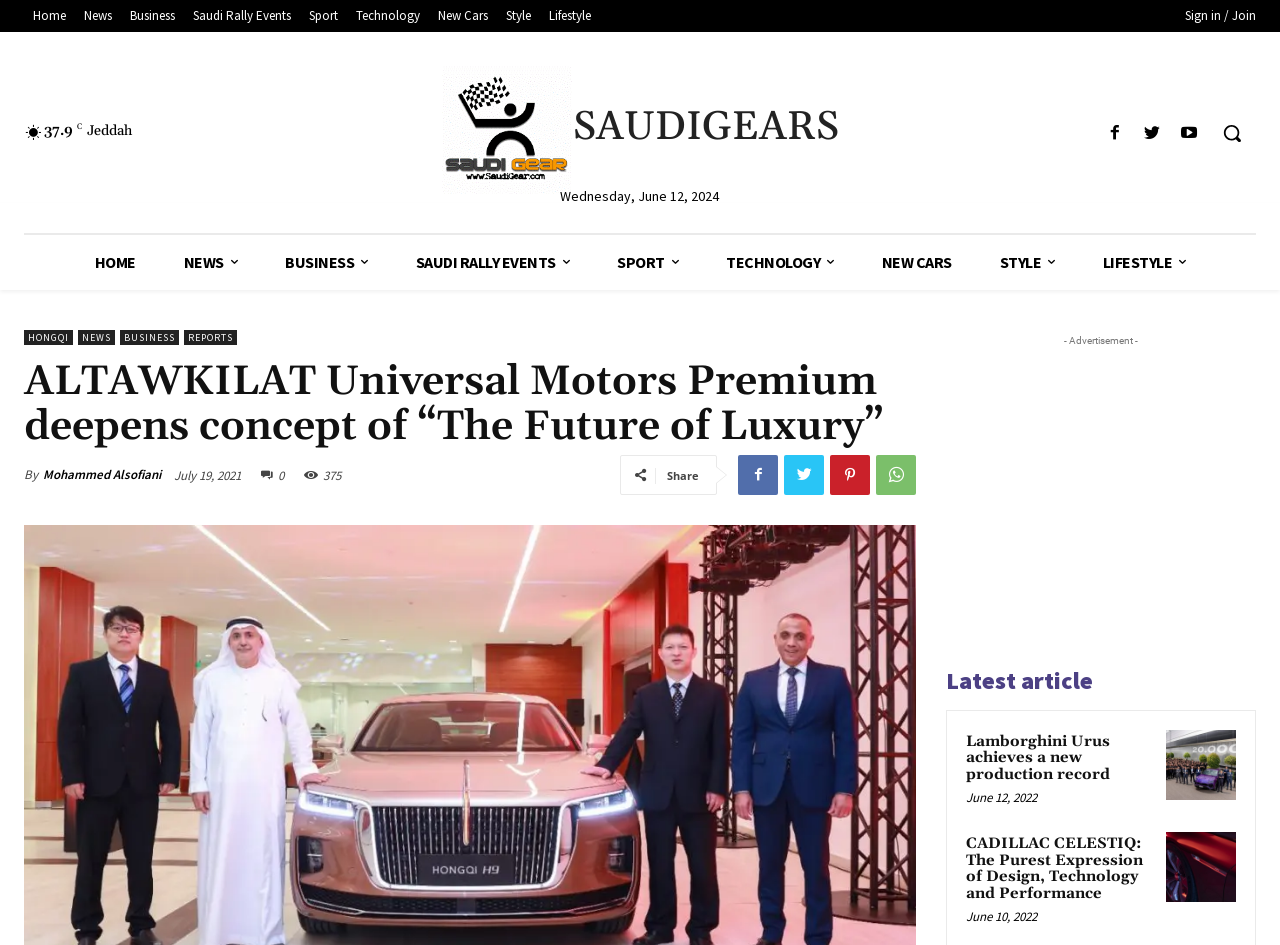Please locate the clickable area by providing the bounding box coordinates to follow this instruction: "Search for something".

[0.944, 0.115, 0.981, 0.166]